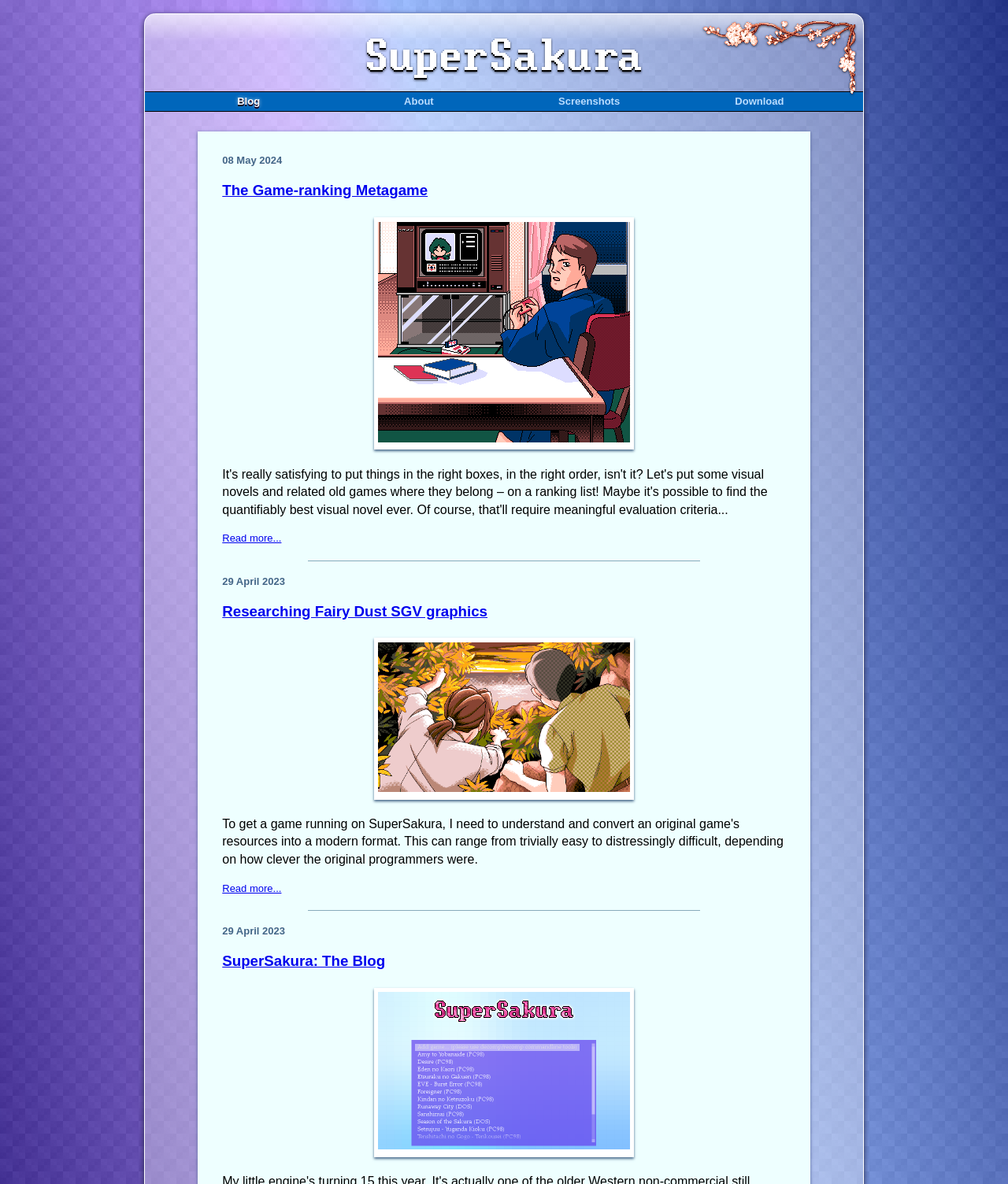Find and specify the bounding box coordinates that correspond to the clickable region for the instruction: "Read more about The Game-ranking Metagame".

[0.221, 0.45, 0.279, 0.46]